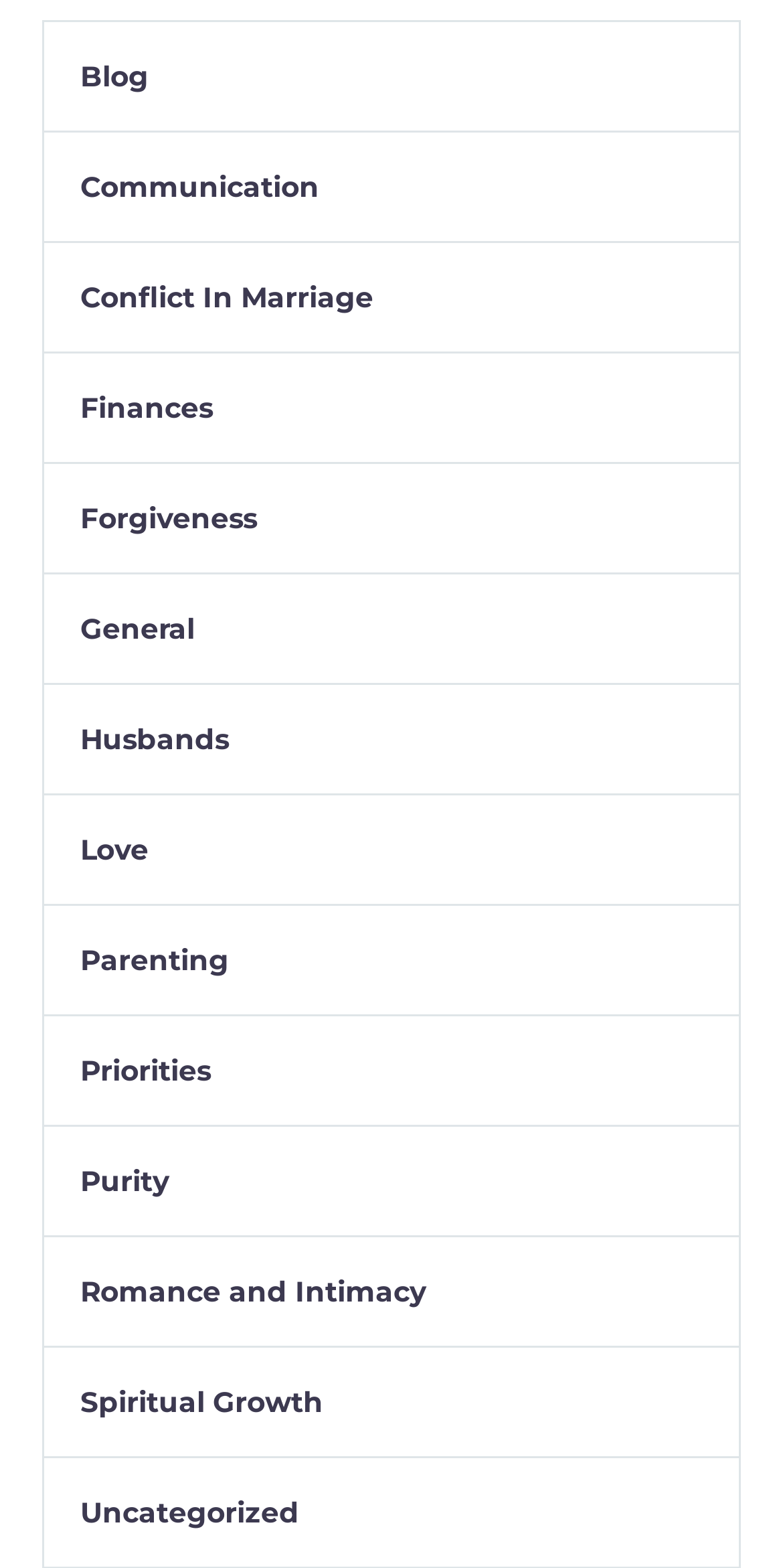Please determine the bounding box coordinates for the UI element described here. Use the format (top-left x, top-left y, bottom-right x, bottom-right y) with values bounded between 0 and 1: Conflict In Marriage

[0.056, 0.178, 0.477, 0.201]